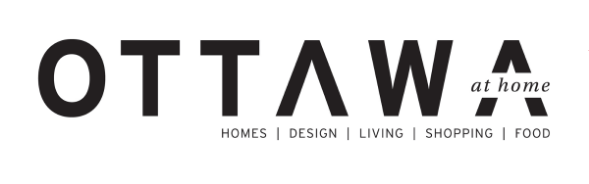Give a short answer using one word or phrase for the question:
How many keywords are presented in the logo?

5